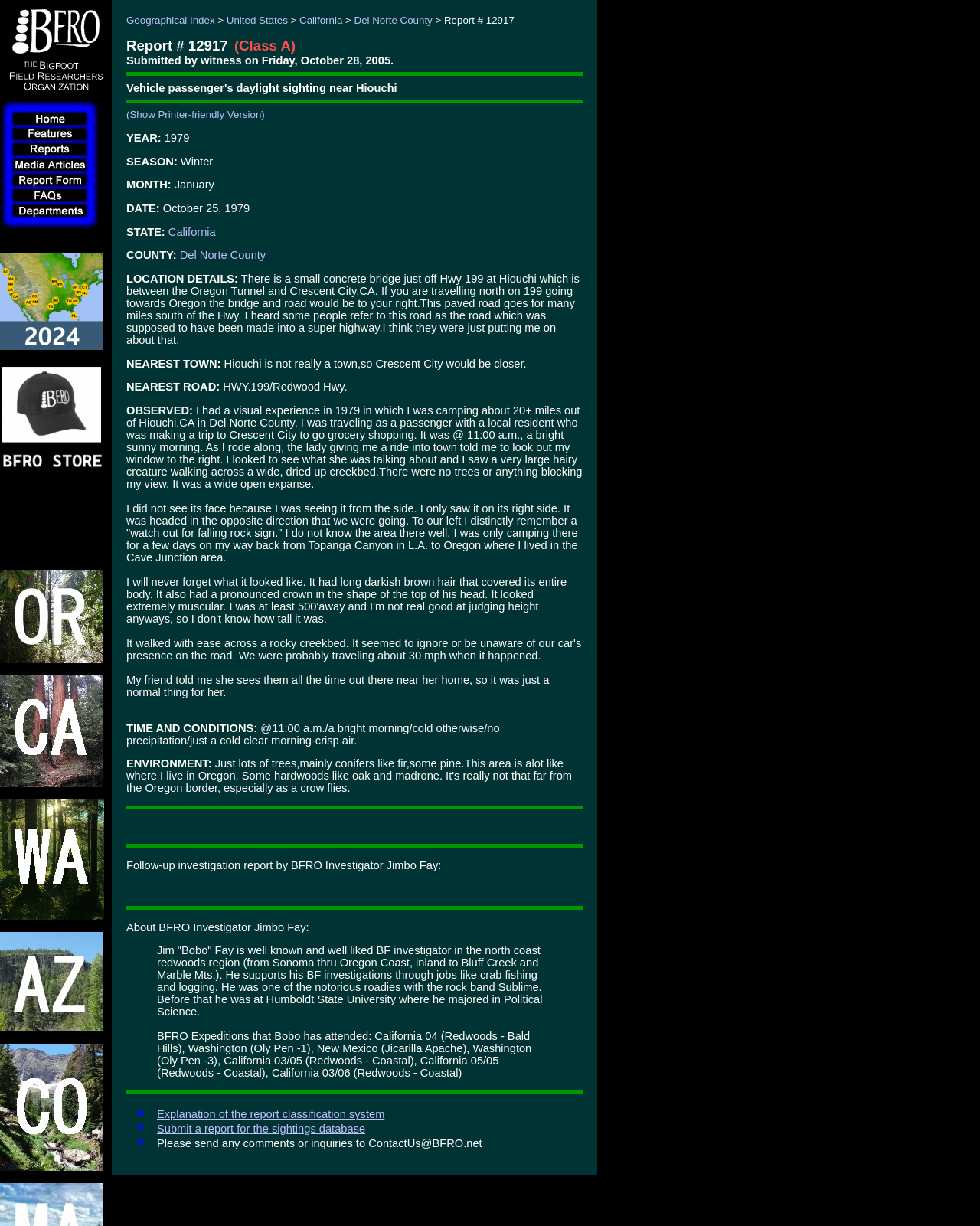What is the speed of the car when the sighting occurred?
Give a one-word or short-phrase answer derived from the screenshot.

30 mph